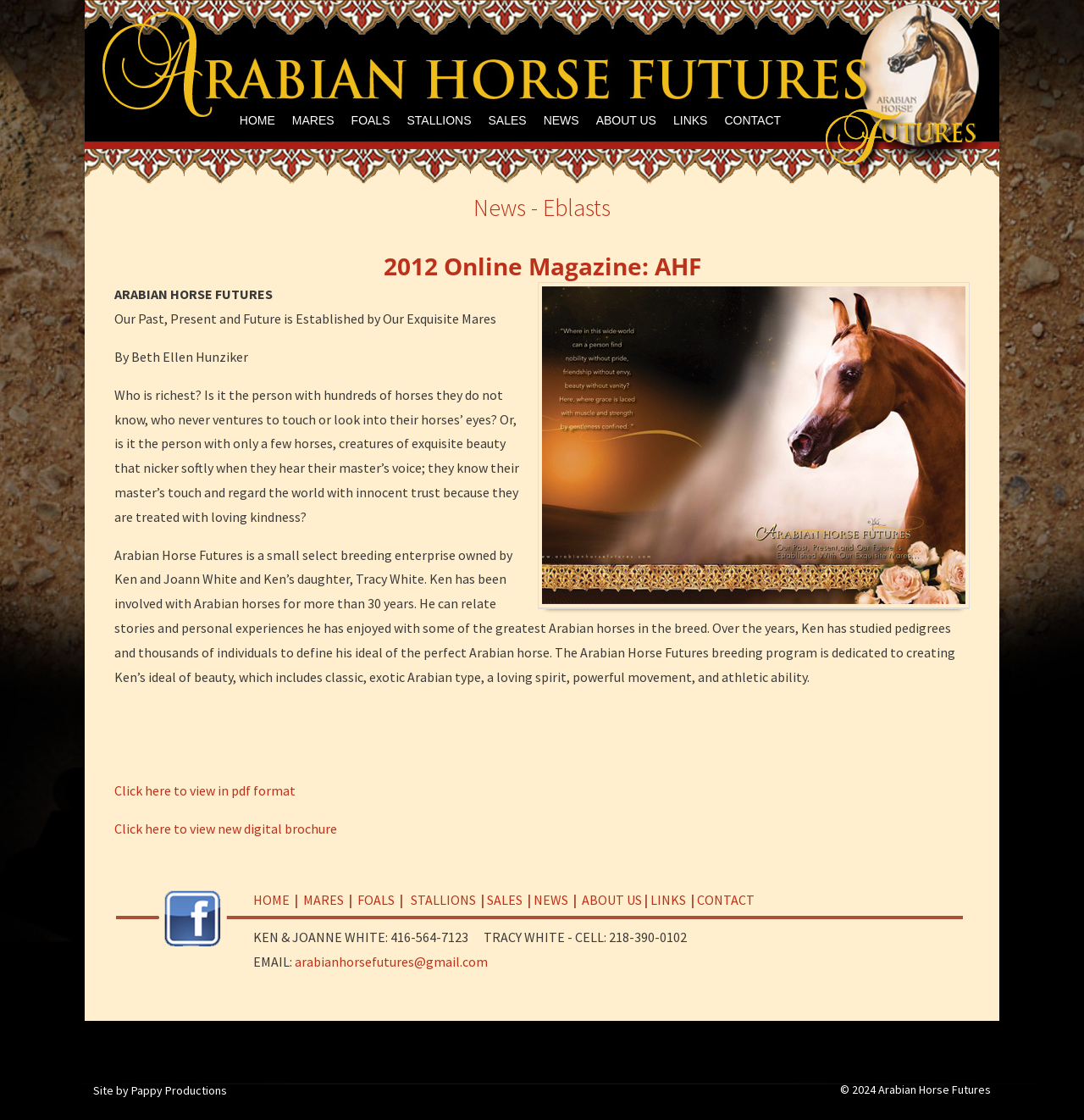Determine which piece of text is the heading of the webpage and provide it.

News - Eblasts